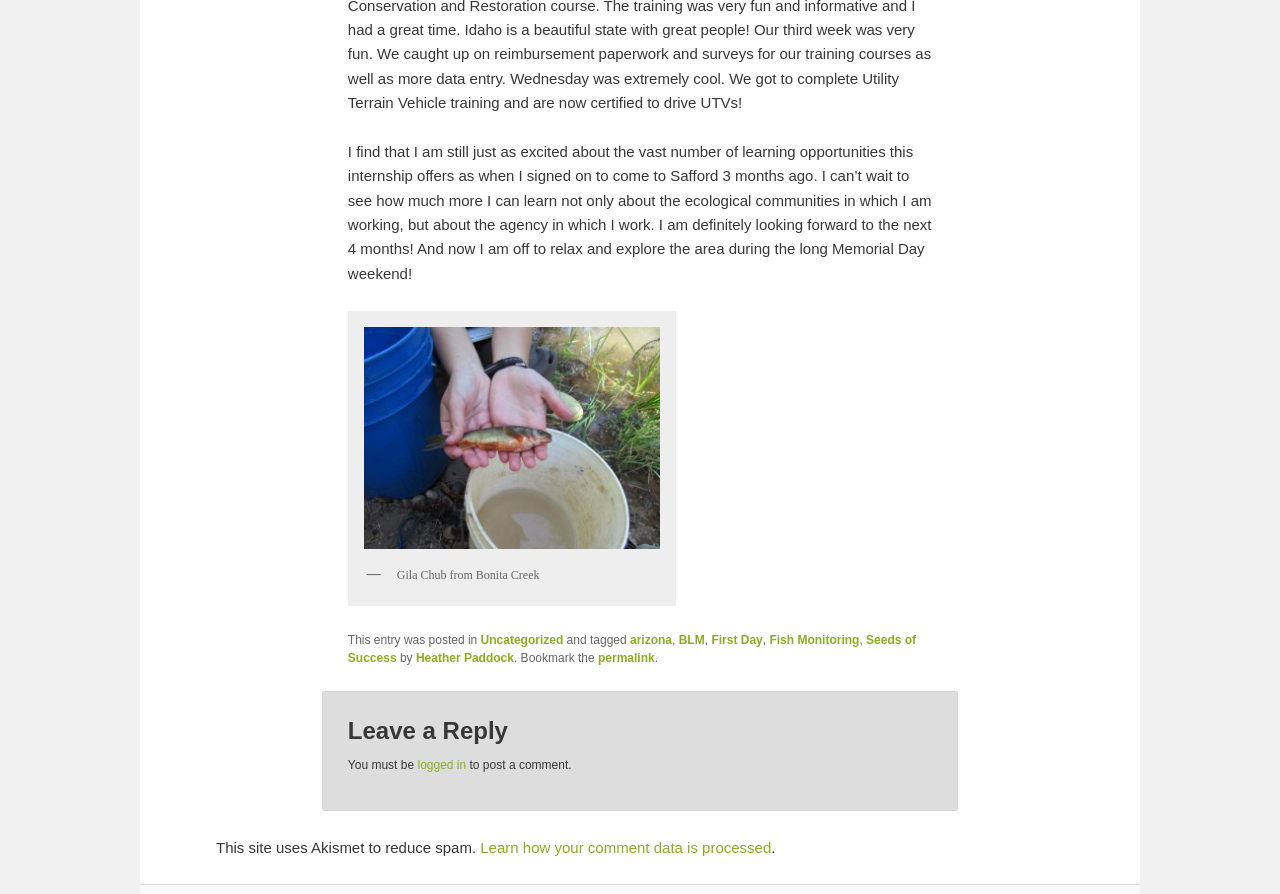Please provide a detailed answer to the question below by examining the image:
What is the category of the blog post?

The category of the blog post can be found in the footer section, where it says 'This entry was posted in Uncategorized'.